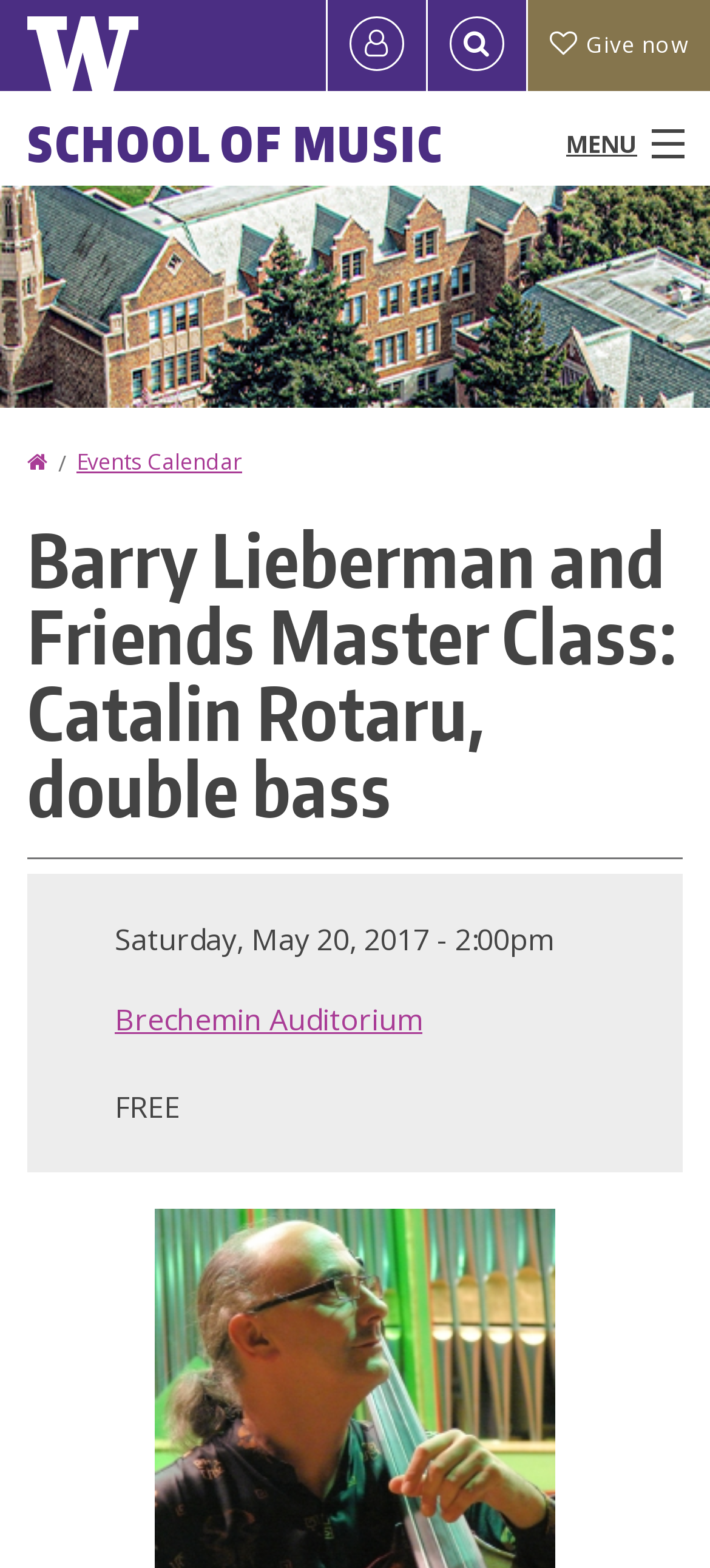Describe the webpage meticulously, covering all significant aspects.

The webpage appears to be an event page for a master class at the University of Washington's School of Music. At the top of the page, there is a navigation menu with links to various sections of the university's website, including the School of Music, People, Programs & Courses, and more. Below the navigation menu, there is a heading that reads "You are here" followed by links to the home page and events calendar.

The main content of the page is focused on the master class event, with a heading that reads "Barry Lieberman and Friends Master Class: Catalin Rotaru, double bass". Below this heading, there is a description of the event, including the date and time, location, and a brief summary of the event. The event is scheduled to take place on Saturday, May 20, 2017, at 2:00 pm at the Brechemin Auditorium, and admission is free.

There are also several links and images on the page, including a link to log in, a search bar, and a link to make a gift to the university. At the very top of the page, there is a link to skip to the main content, and a section with links to various university resources, including Washington links and a link to give now.